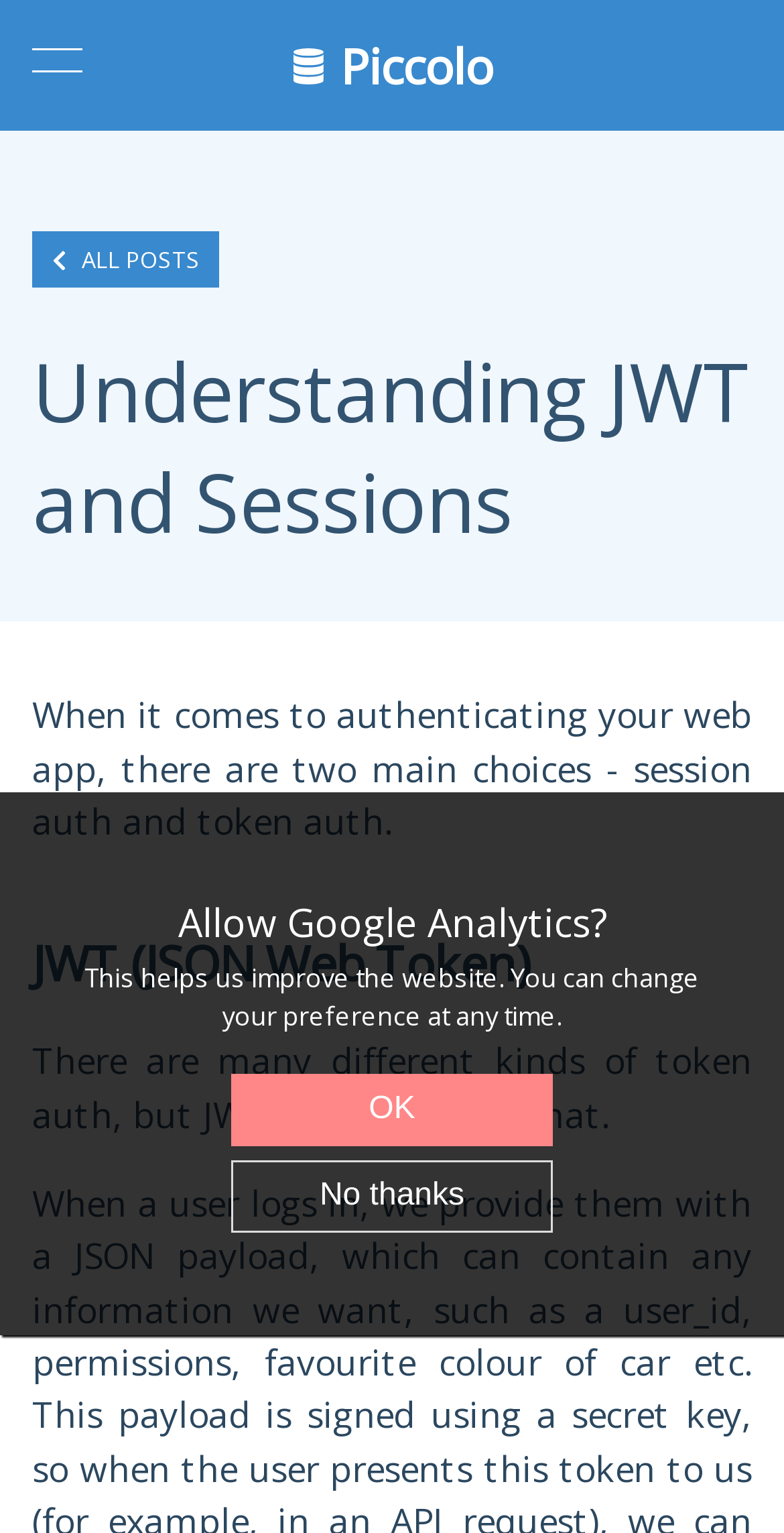Extract the bounding box coordinates of the UI element described by: "No thanks". The coordinates should include four float numbers ranging from 0 to 1, e.g., [left, top, right, bottom].

[0.295, 0.757, 0.705, 0.804]